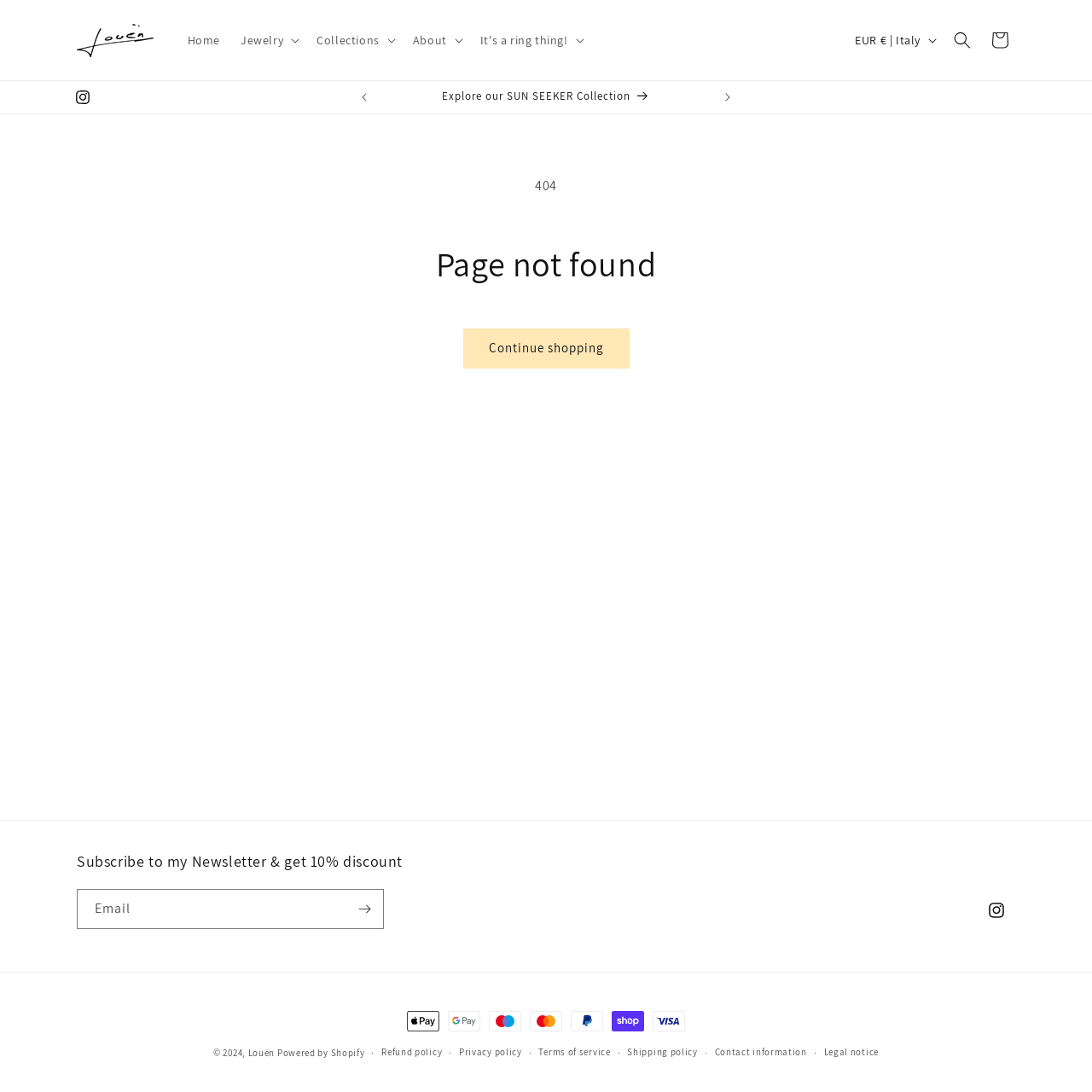Determine the bounding box coordinates of the section I need to click to execute the following instruction: "Visit the 'BECOME A VOLUNTEER' page". Provide the coordinates as four float numbers between 0 and 1, i.e., [left, top, right, bottom].

None